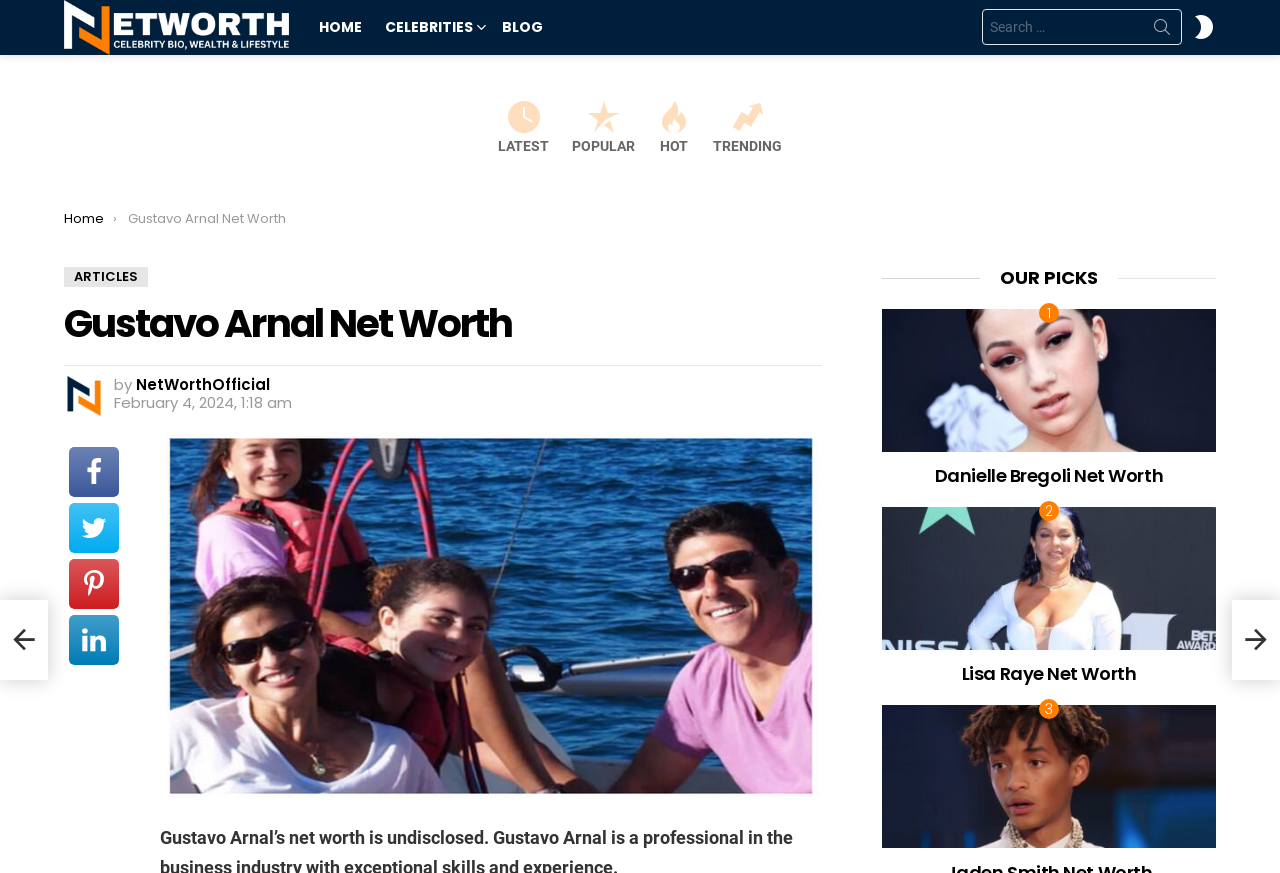Pinpoint the bounding box coordinates of the clickable element to carry out the following instruction: "View Gustavo Arnal Net Worth articles."

[0.05, 0.347, 0.642, 0.395]